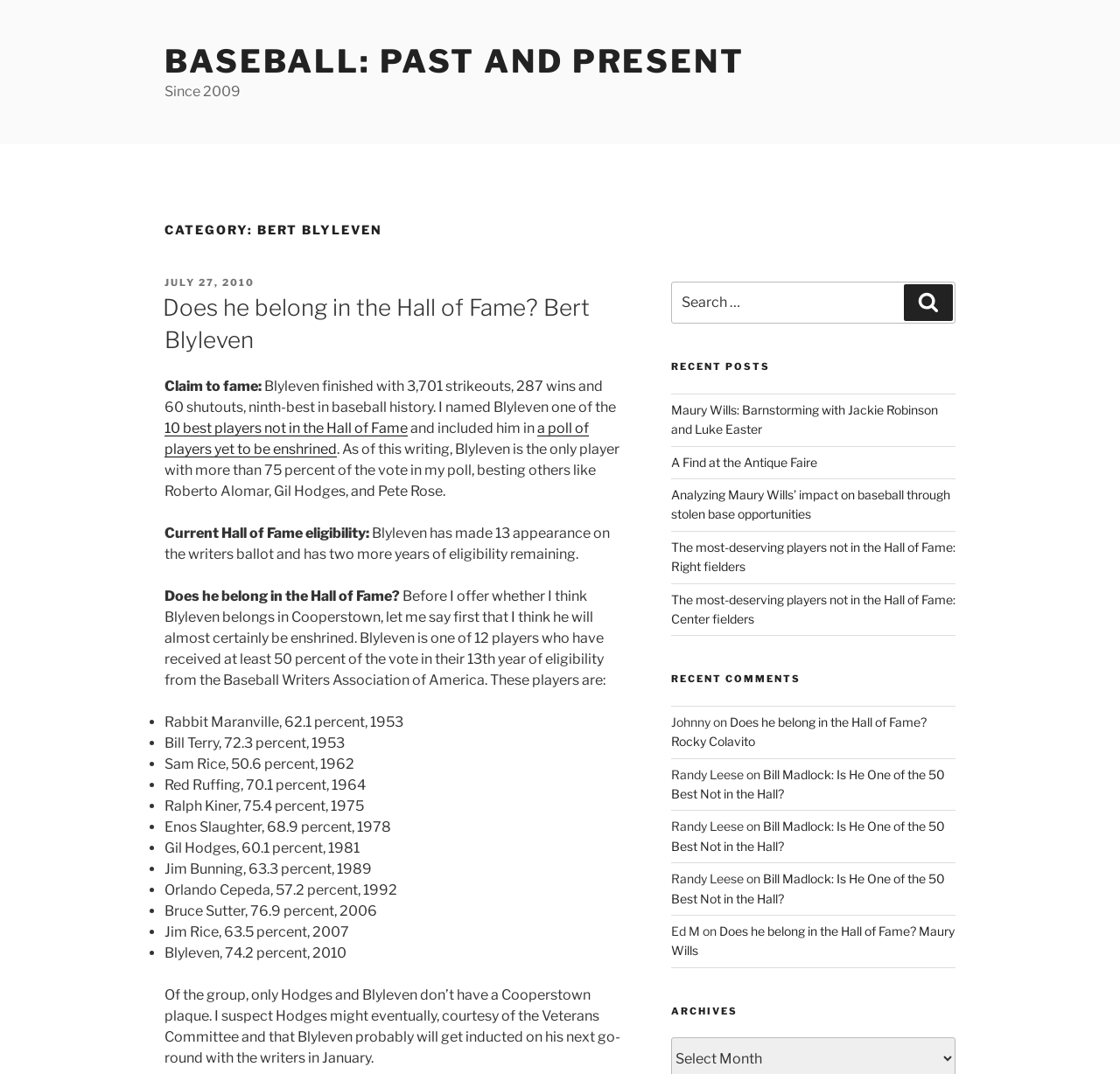What is the percentage of the vote Bert Blyleven received in 2010?
Could you answer the question with a detailed and thorough explanation?

The percentage of the vote Bert Blyleven received in 2010 can be found in the list of players who have received at least 50 percent of the vote in their 13th year of eligibility, where it is stated that 'Blyleven, 74.2 percent, 2010'.